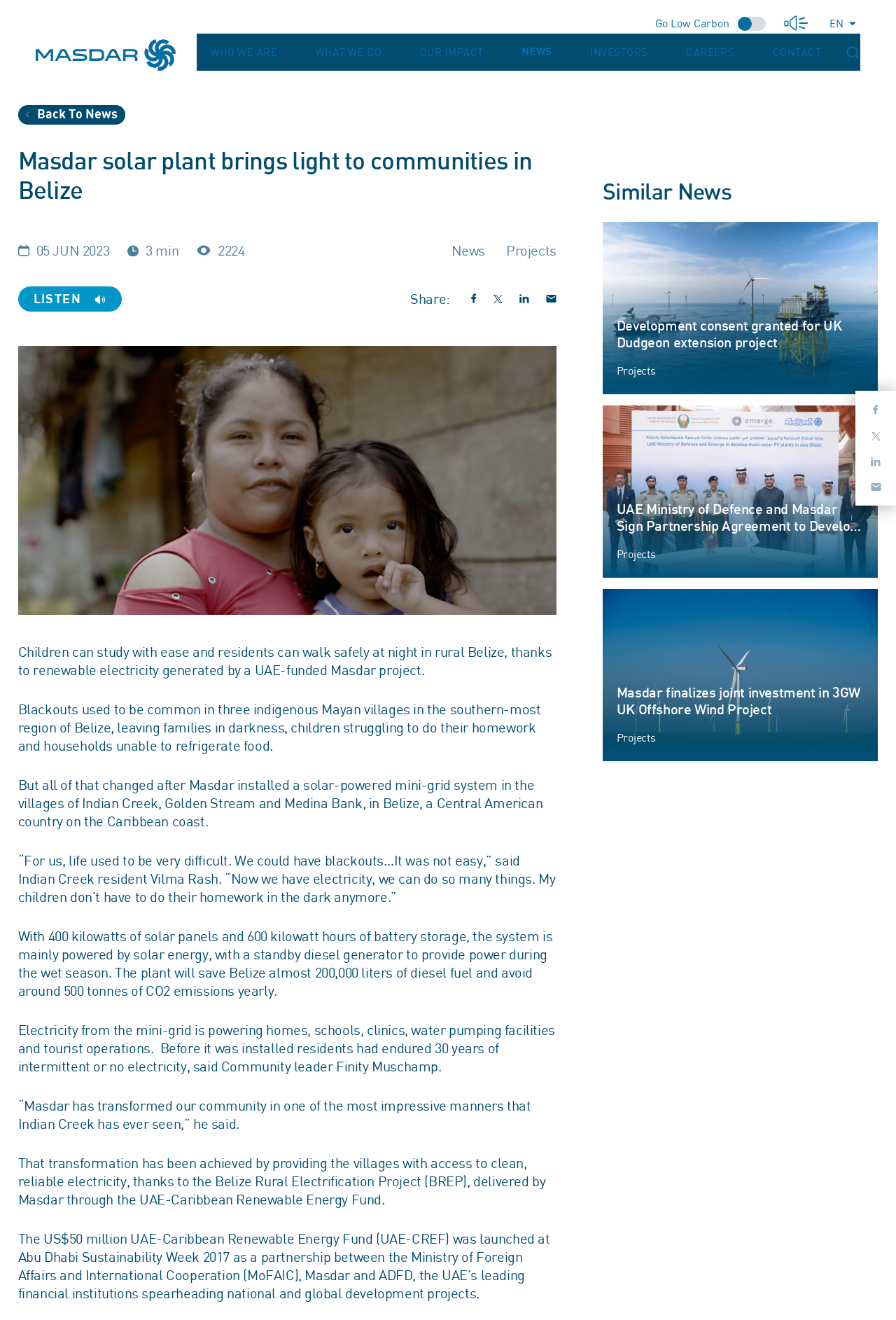Please provide the bounding box coordinate of the region that matches the element description: Back To News. Coordinates should be in the format (top-left x, top-left y, bottom-right x, bottom-right y) and all values should be between 0 and 1.

[0.02, 0.08, 0.14, 0.094]